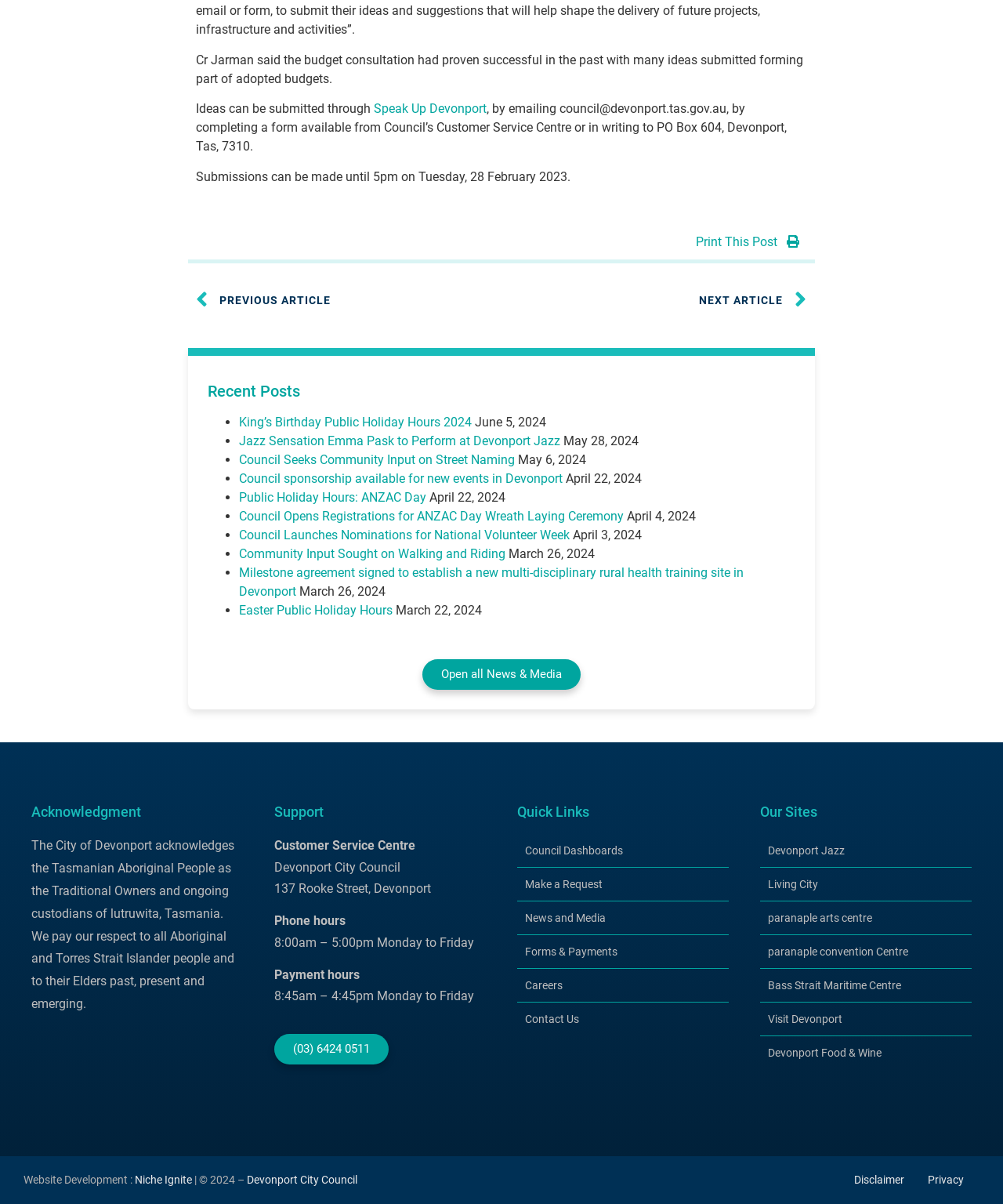How can ideas be submitted?
Please answer the question with as much detail as possible using the screenshot.

The ways to submit ideas are mentioned in the text 'Ideas can be submitted through Speak Up Devonport, by emailing council@devonport.tas.gov.au, by completing a form available from Council’s Customer Service Centre or in writing to PO Box 604, Devonport, Tas, 7310.' which is located in the middle of the webpage.